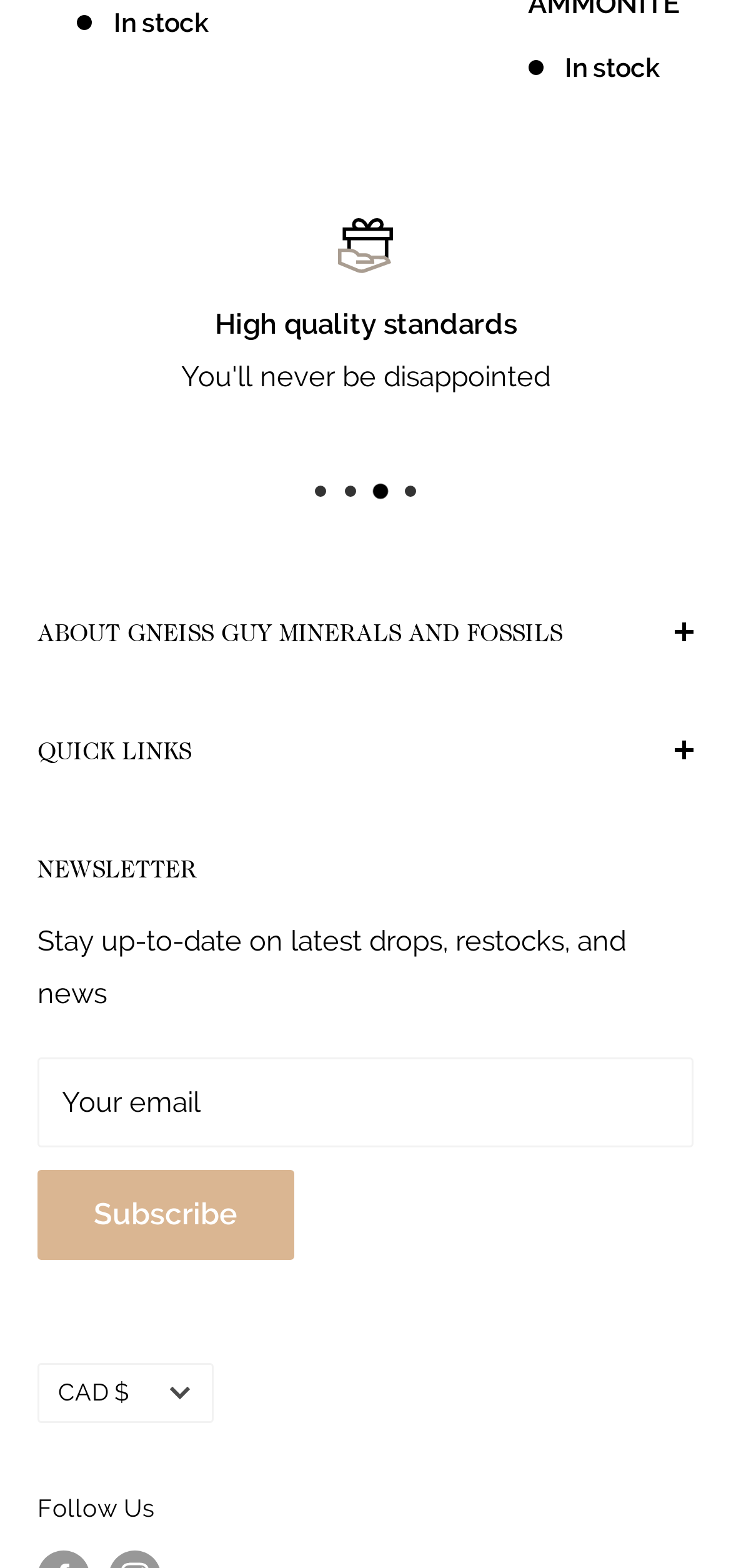What is the default currency?
From the screenshot, supply a one-word or short-phrase answer.

CAD $